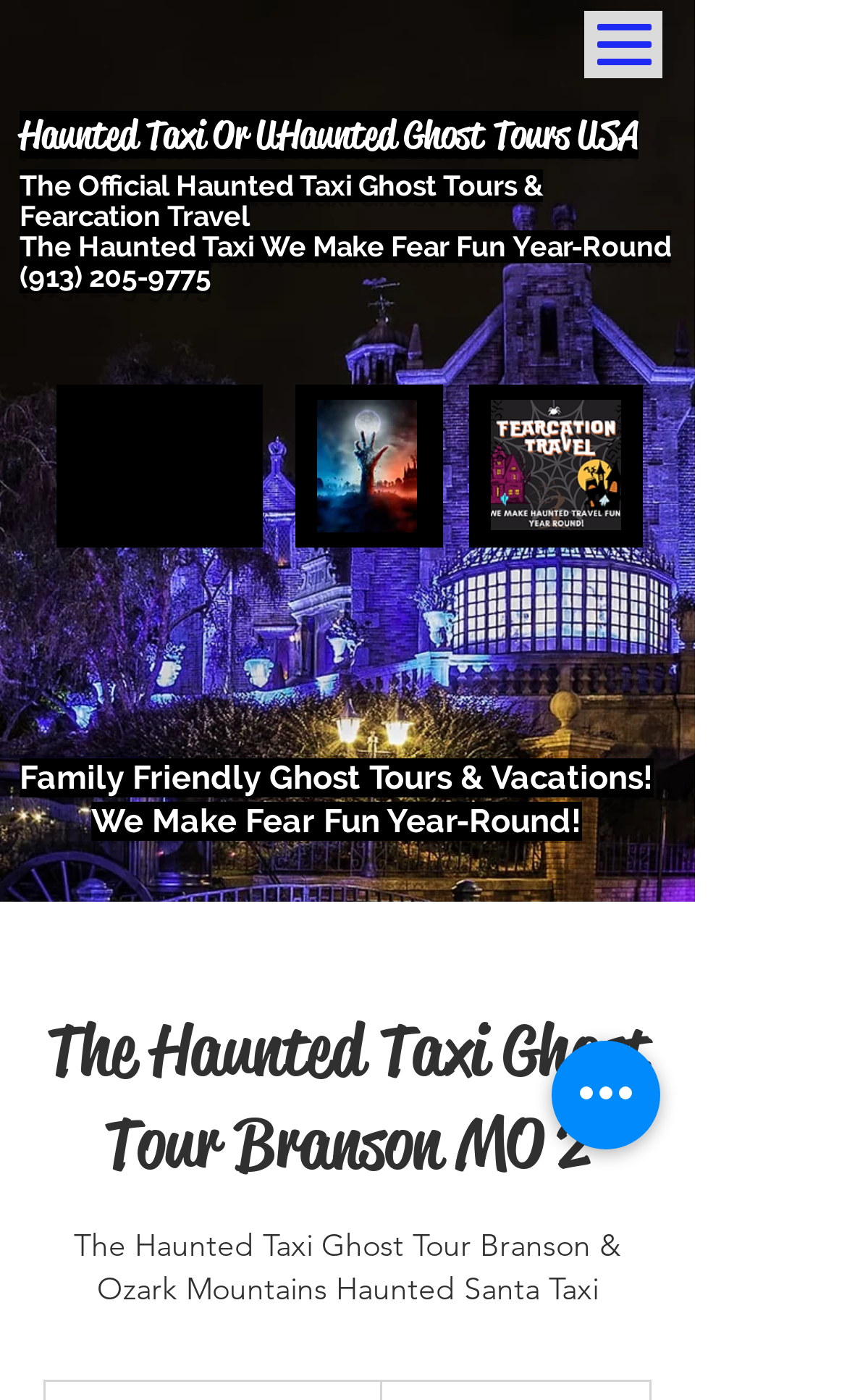What is the theme of the company's travel services?
Please provide a comprehensive and detailed answer to the question.

I found the theme of the company's travel services by looking at the image element with the text 'fearcation travel' and the description of the company's services, which suggests that they offer fear-themed travel experiences.